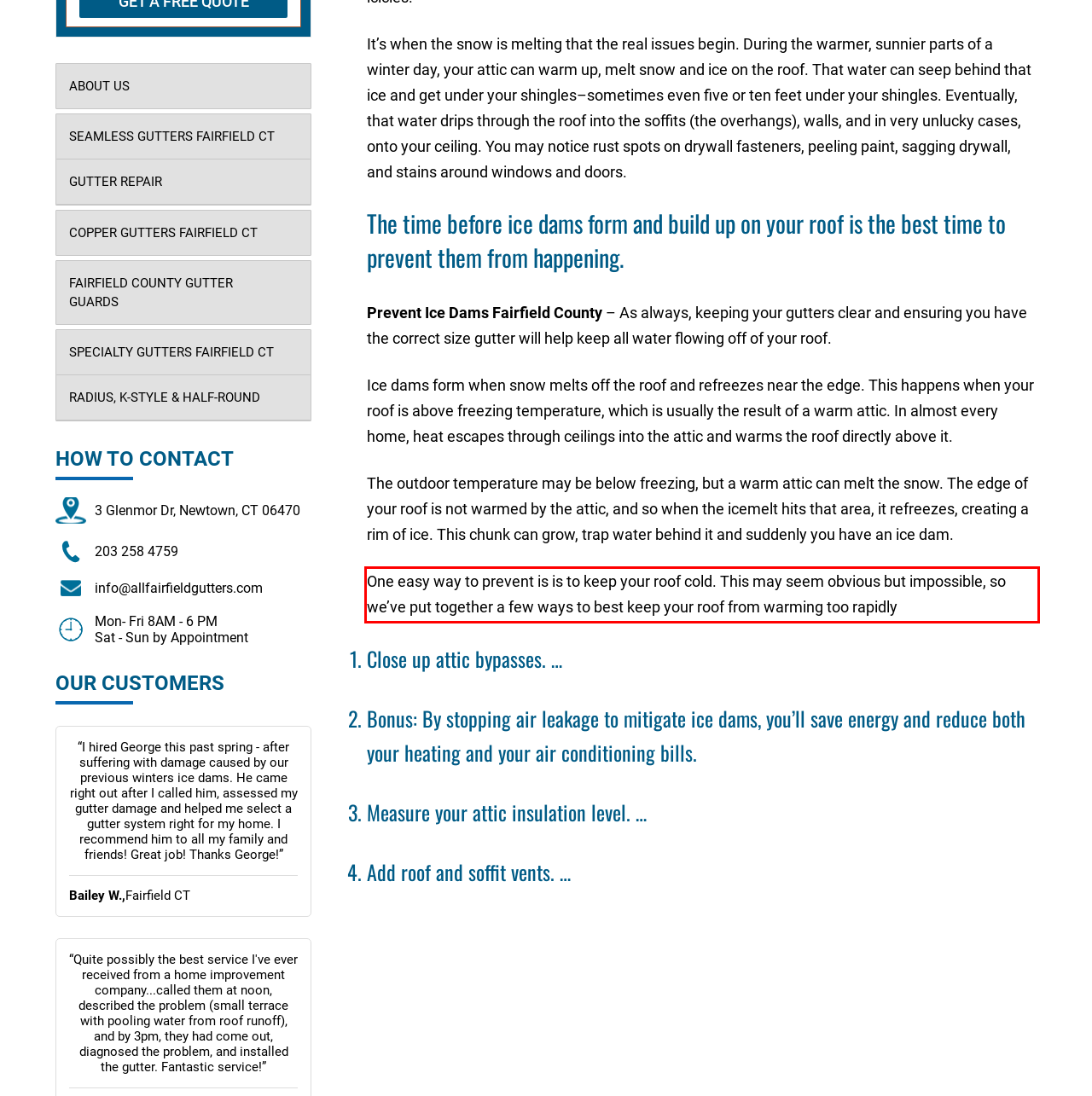Please recognize and transcribe the text located inside the red bounding box in the webpage image.

One easy way to prevent is is to keep your roof cold. This may seem obvious but impossible, so we’ve put together a few ways to best keep your roof from warming too rapidly